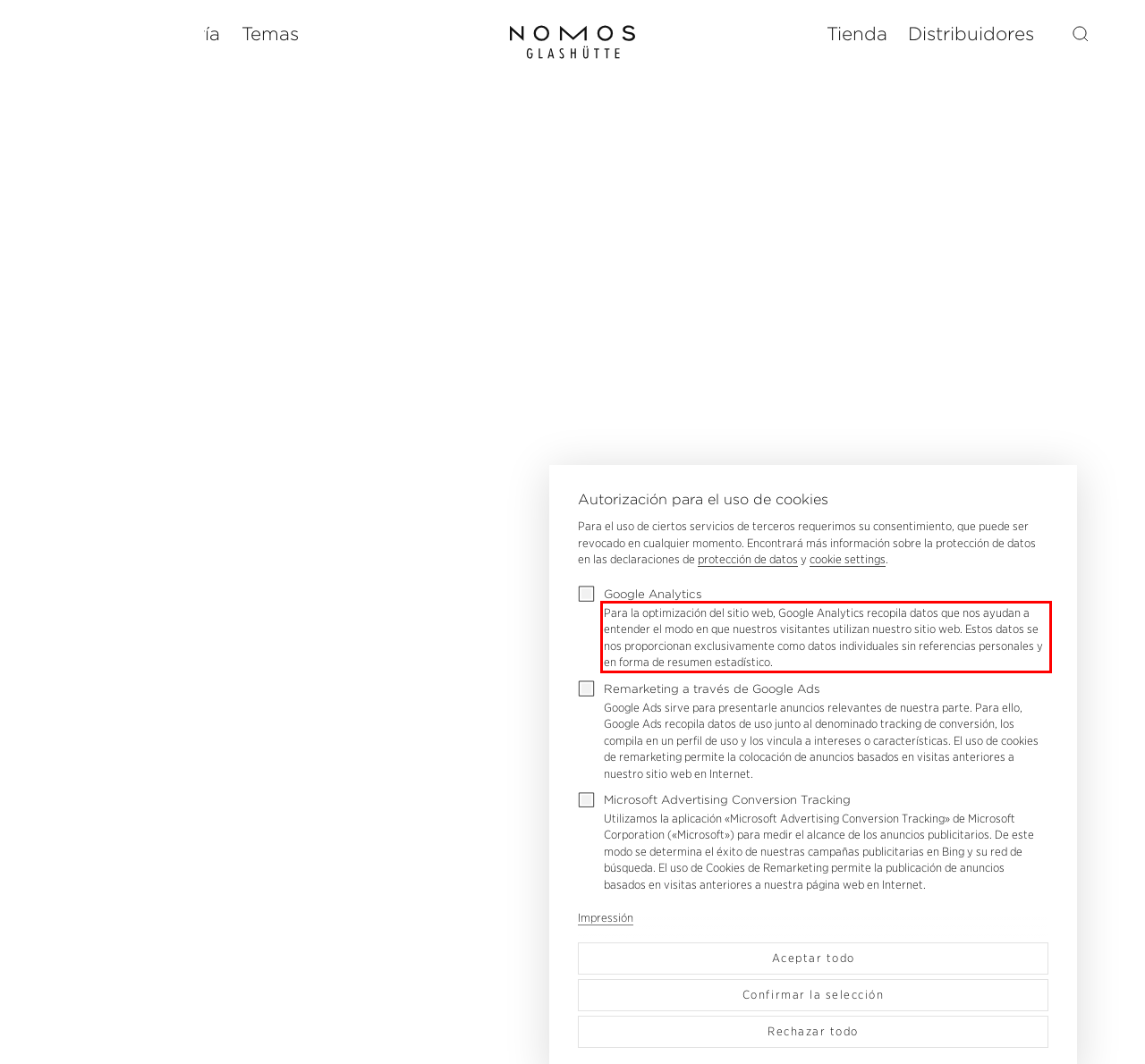Given the screenshot of the webpage, identify the red bounding box, and recognize the text content inside that red bounding box.

Para la optimización del sitio web, Google Analytics recopila datos que nos ayudan a entender el modo en que nuestros visitantes utilizan nuestro sitio web. Estos datos se nos proporcionan exclusivamente como datos individuales sin referencias personales y en forma de resumen estadístico.